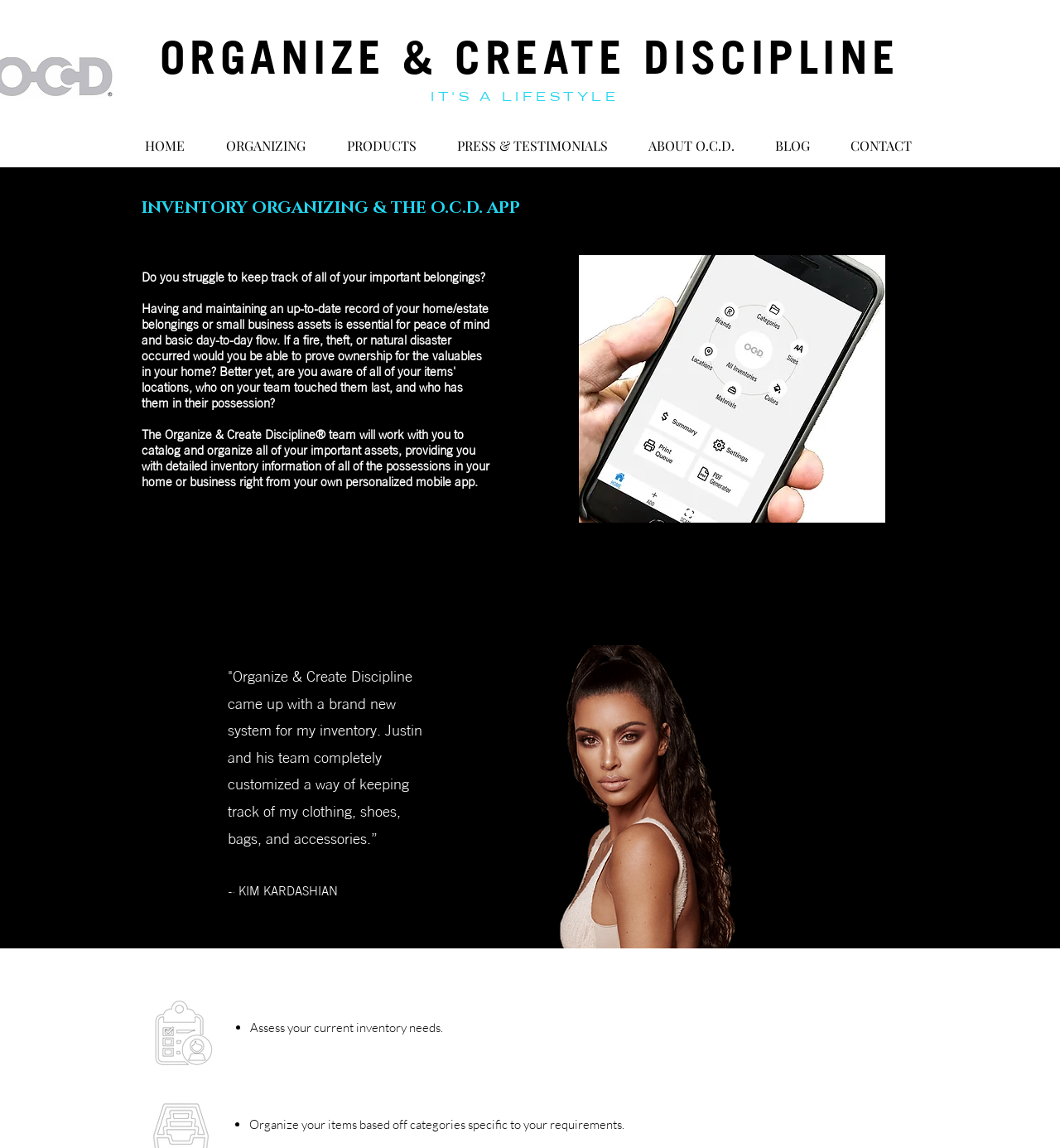Describe all the key features of the webpage in detail.

The webpage is about inventory management and organization, with a focus on the "Organize & Create Discipline" (O.C.D.) system. At the top, there is a large heading "ORGANIZE & CREATE DISCIPLINE" with a link to the same title. Below this, there is a smaller heading "IT'S A LIFESTYLE". 

On the top right, there is a navigation menu with links to different sections of the website, including "HOME", "ORGANIZING", "PRODUCTS", "PRESS & TESTIMONIALS", "ABOUT O.C.D.", "BLOG", and "CONTACT". 

The main content of the page starts with a heading "INVENTORY ORGANIZING & THE O.C.D. APP" followed by a paragraph of text asking if the user struggles to keep track of their belongings. Below this, there is a longer paragraph explaining how the O.C.D. team can help users catalog and organize their assets using a personalized mobile app.

To the right of this text, there is an image with the caption "Keep my collection organized with a mobile app". Below this, there is a call-to-action link "GET DIGITALLY ORGANIZED". 

Further down, there is a testimonial from Kim Kardashian, with a quote about how O.C.D. helped her organize her clothing, shoes, bags, and accessories. Below this, there is an image of Kim Kardashian with the caption "Kim Kardashian inventory management".

At the bottom of the page, there is an image with the caption "What are you inventory management needs" followed by a list with two items: "Assess your current inventory needs" and "Organize your items based off categories specific to your requirements".